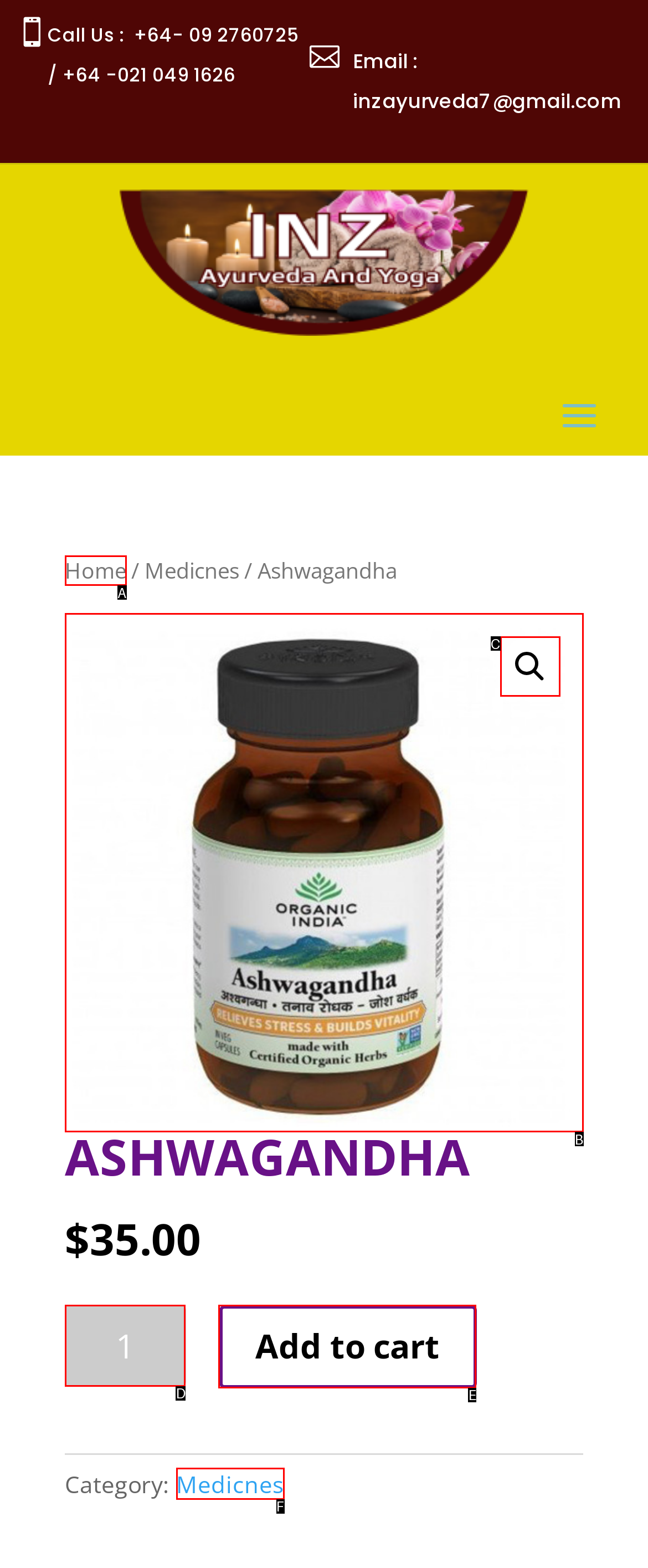Identify the HTML element that matches the description: Add to cart
Respond with the letter of the correct option.

E